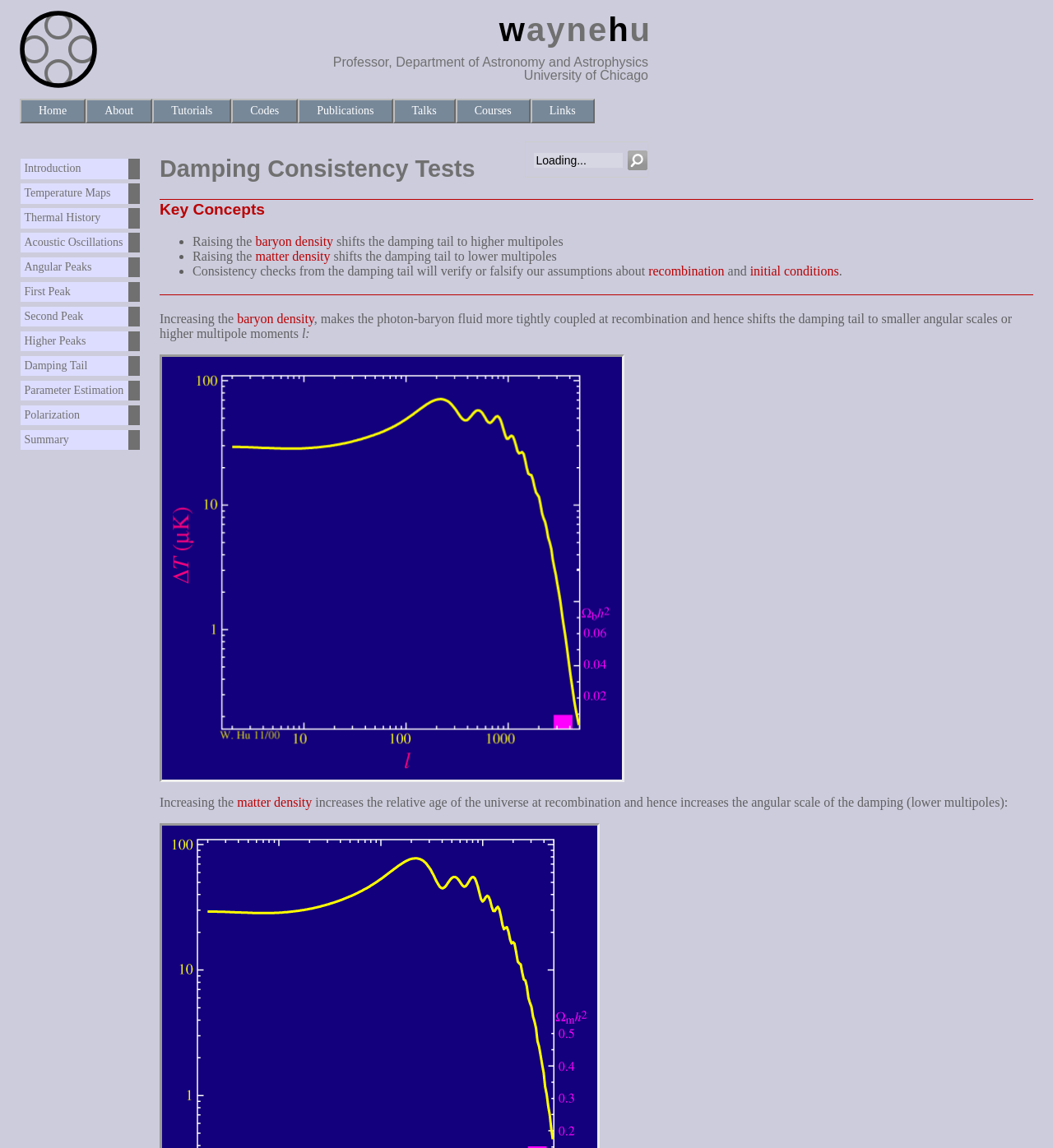Please find the bounding box coordinates for the clickable element needed to perform this instruction: "Click the 'Introduction' link".

[0.02, 0.138, 0.133, 0.156]